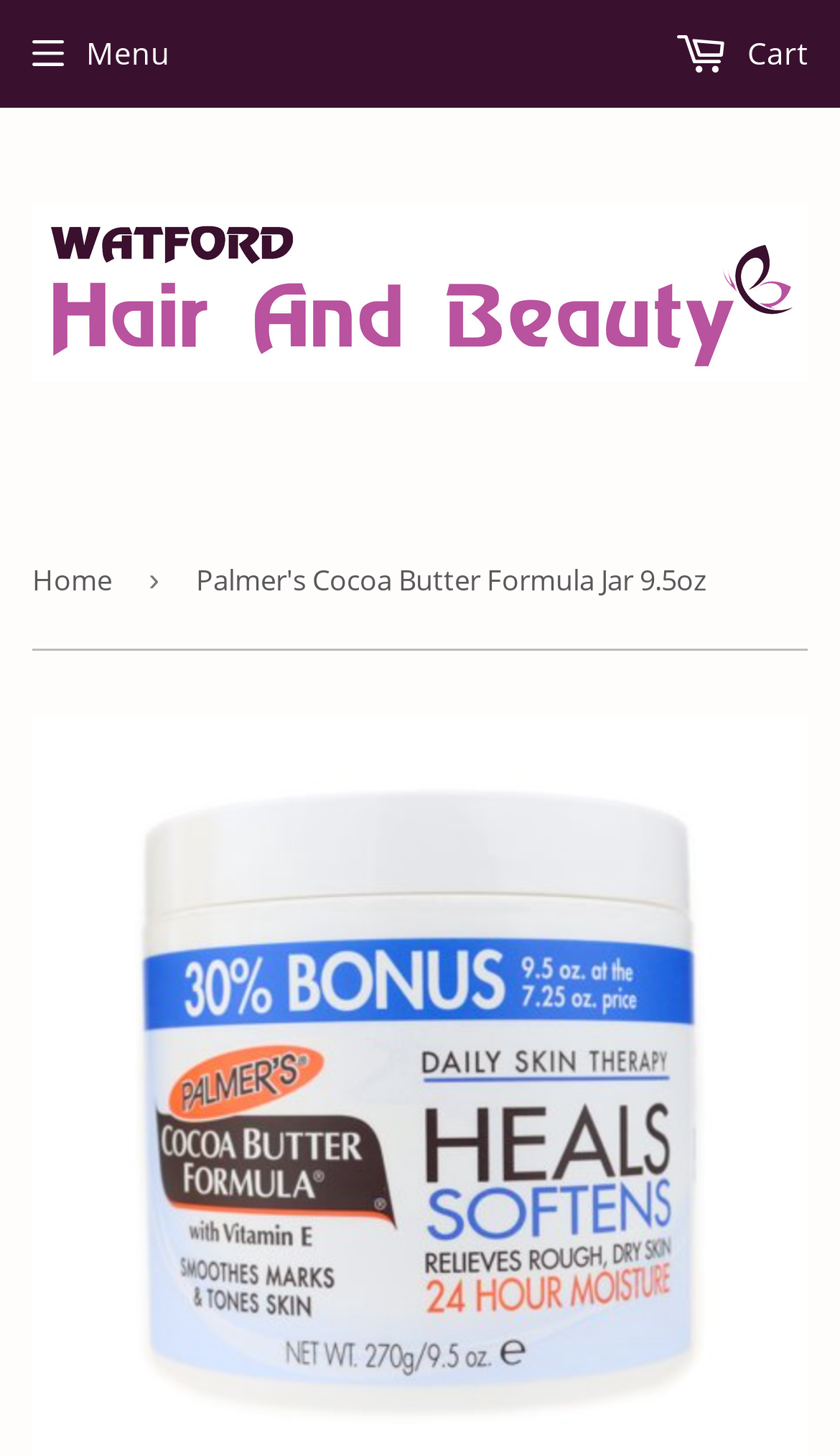Identify and generate the primary title of the webpage.

PALMER'S COCOA BUTTER FORMULA JAR 9.5OZ